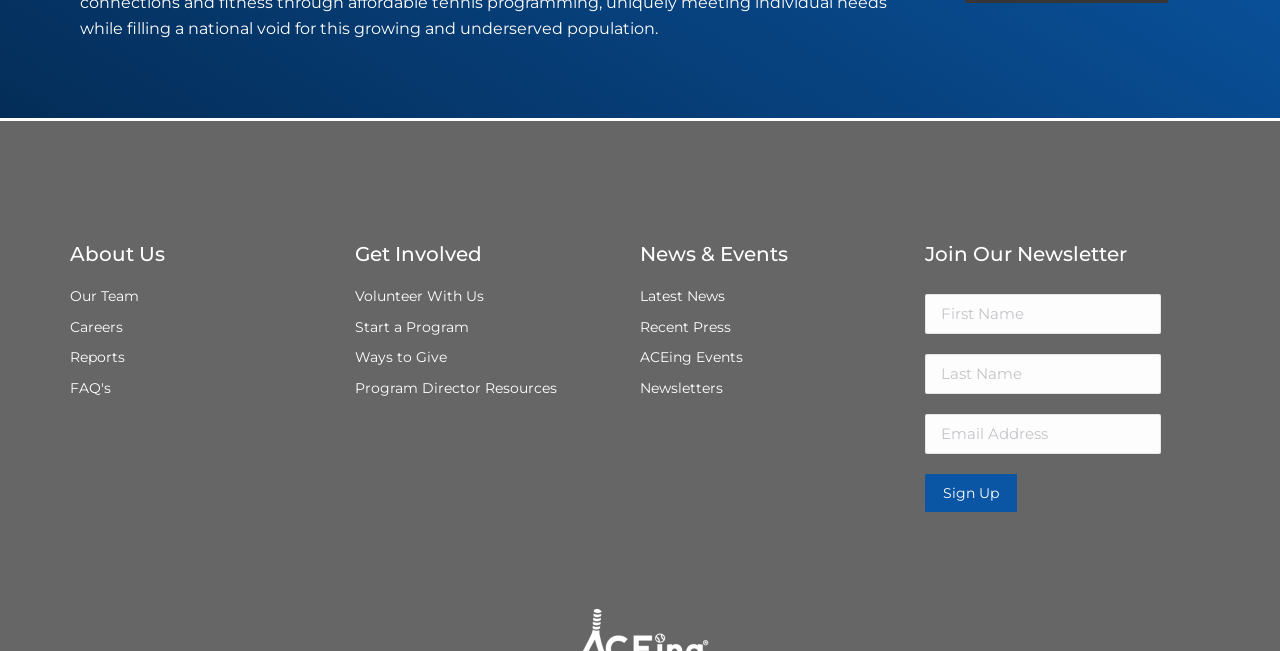Please identify the bounding box coordinates of the region to click in order to complete the given instruction: "Click 'Submit button'". The coordinates should be four float numbers between 0 and 1, i.e., [left, top, right, bottom].

[0.723, 0.729, 0.795, 0.787]